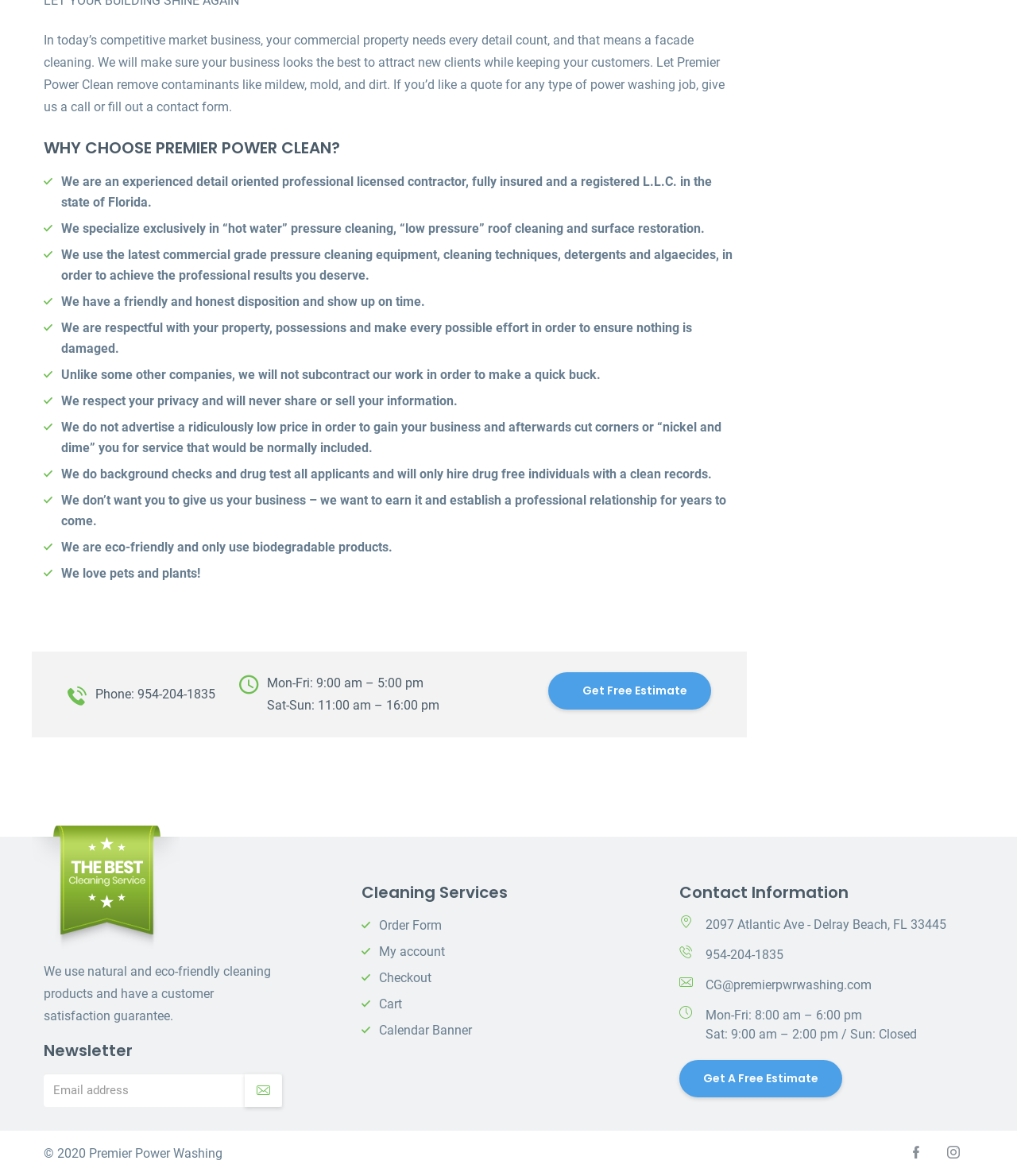Please answer the following question using a single word or phrase: 
What type of cleaning does Premier Power Clean specialize in?

Hot water pressure cleaning and low pressure roof cleaning